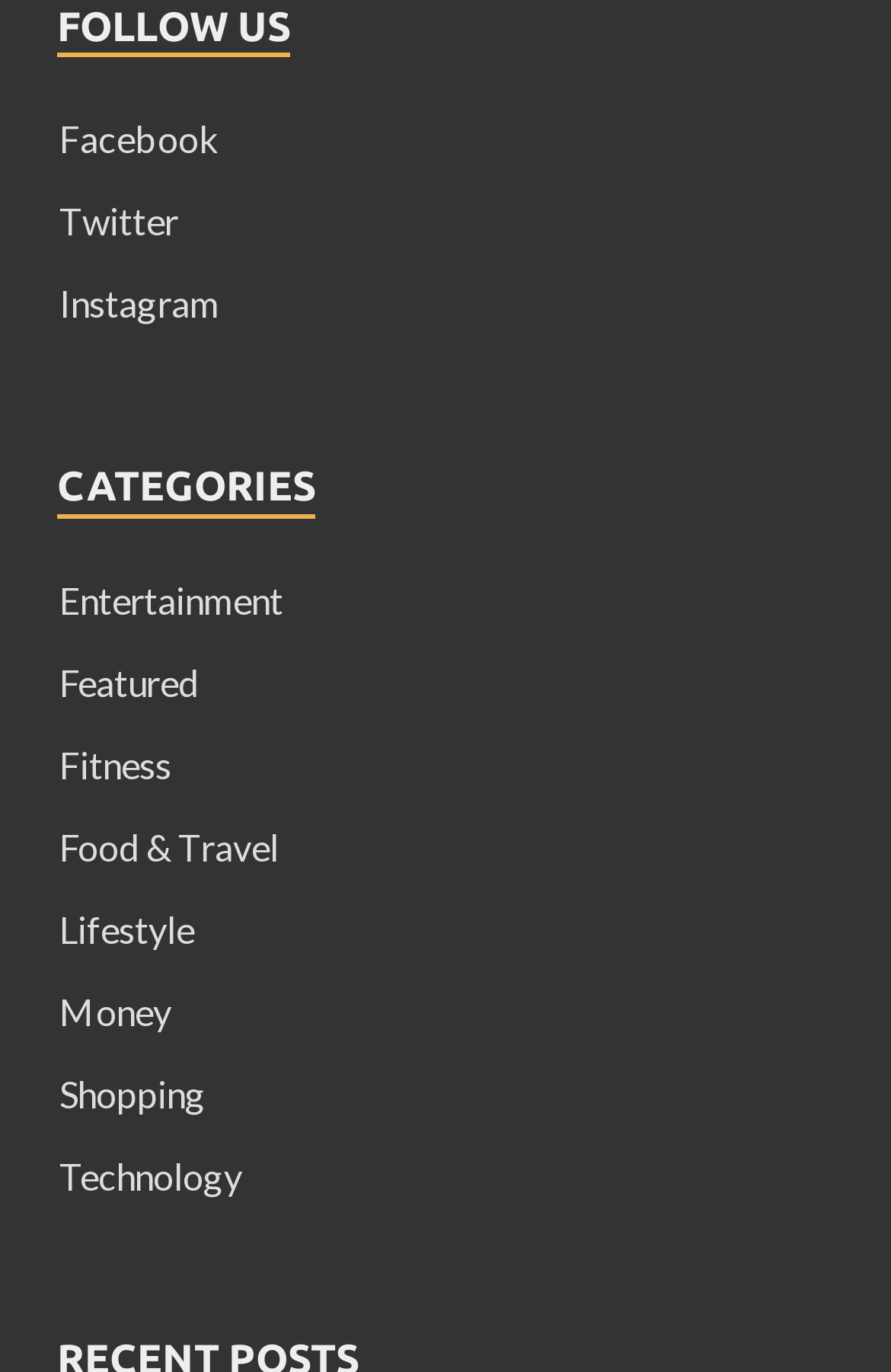Respond to the following question using a concise word or phrase: 
What is the position of the 'Lifestyle' category link?

Below 'Food & Travel'